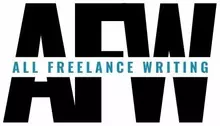Describe all the important aspects and details of the image.

The image prominently features the logo of "All Freelance Writing," stylized in bold, uppercase letters. The letters "AFW" are large and black, creating a striking visual impact, while the full name "ALL FREELANCE WRITING" is presented in a contrasting light blue font positioned beneath the acronym. This logo encapsulates the site's focus on freelance writing, aiming to attract writers and freelancers looking for resources, job leads, and community support. The design conveys professionalism and creativity, reflecting the essence of the freelance writing industry.